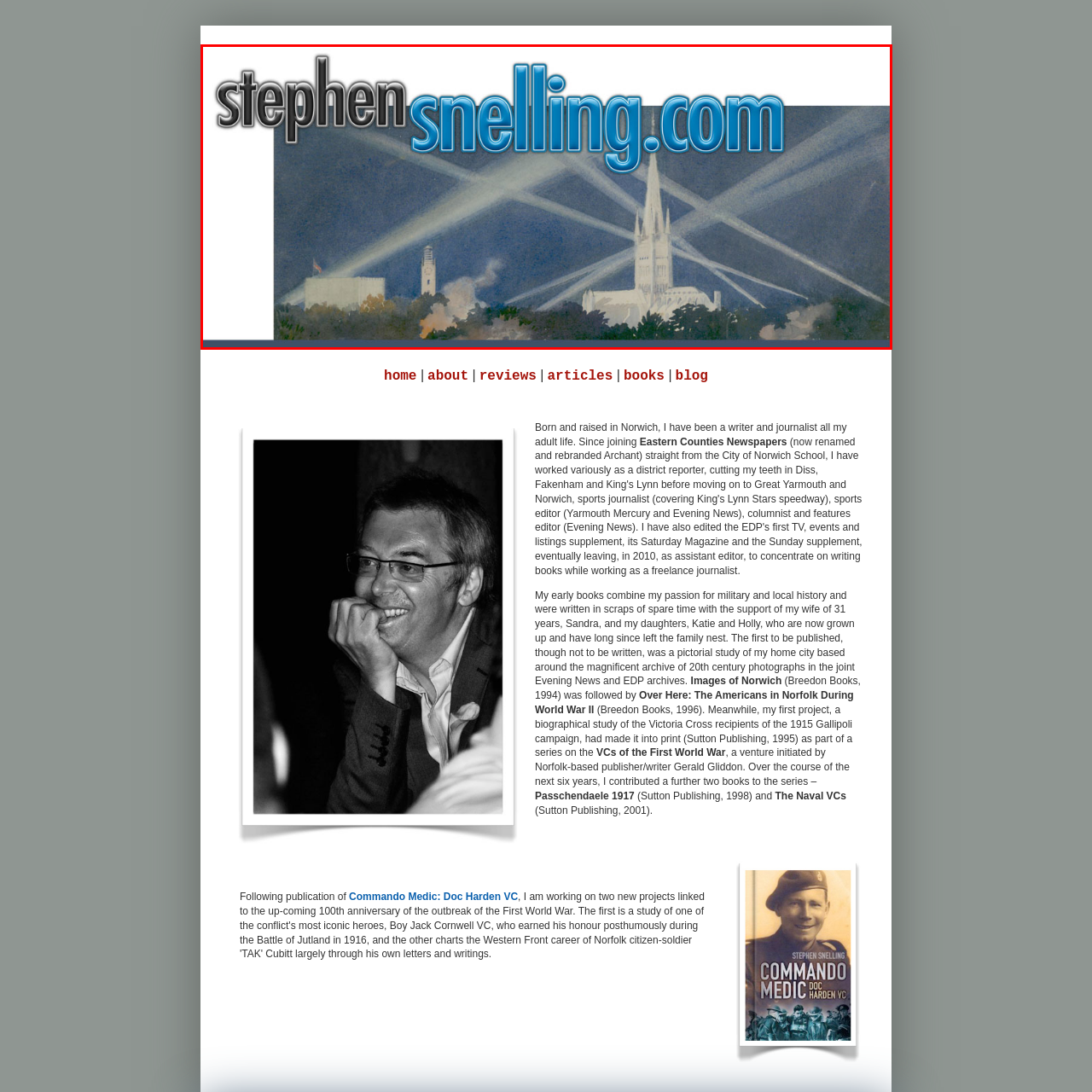Please examine the highlighted section of the image enclosed in the red rectangle and provide a comprehensive answer to the following question based on your observation: What dominates the cityscape skyline?

The question asks about the prominent feature of the cityscape skyline. In the background of the image, I see illuminated beams of light sweeping across the cityscape, and a striking church spire stands out, dominating the skyline. Hence, the answer is a striking church spire.